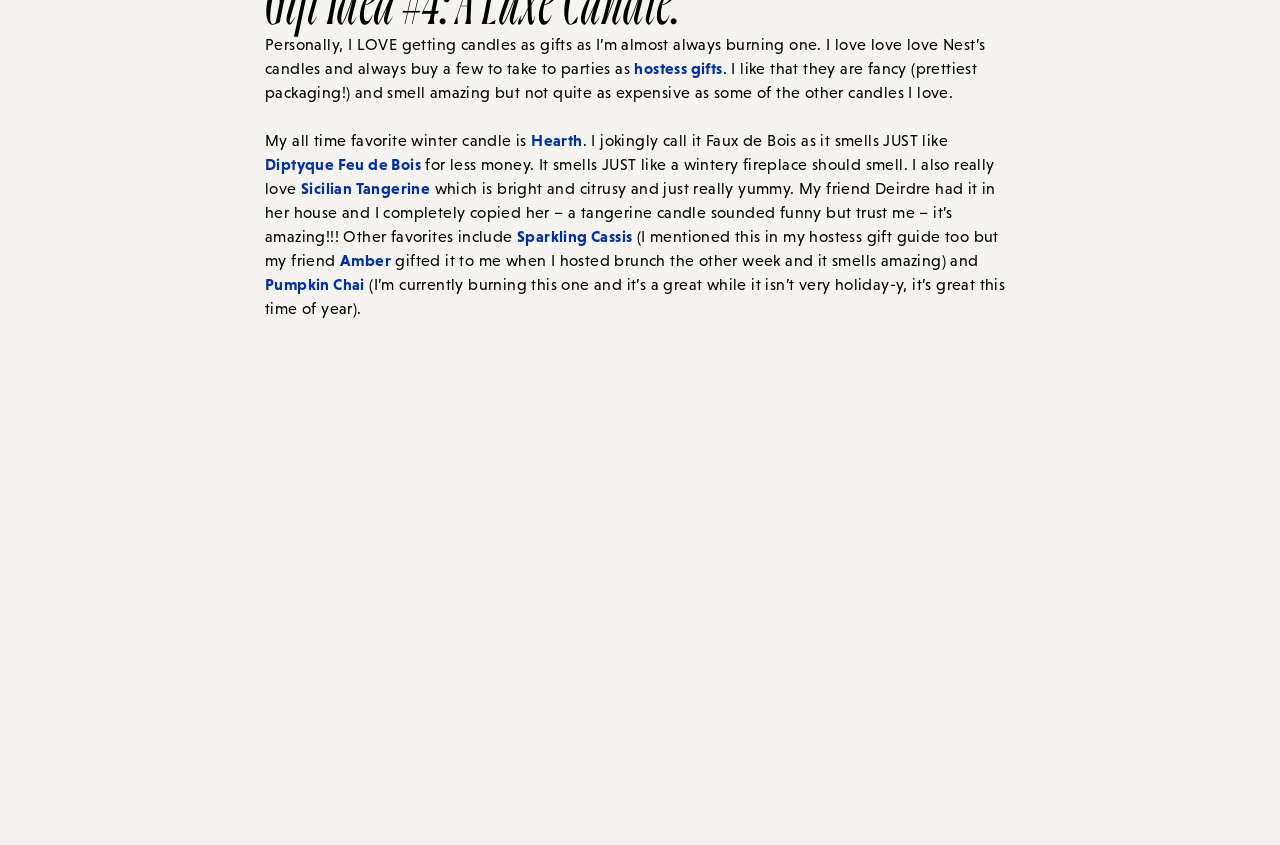Please answer the following question as detailed as possible based on the image: 
What is the name of the candle that is bright and citrusy?

The author mentions that Sicilian Tangerine is a candle that is bright and citrusy and just really yummy, which is why it's one of their favorites.